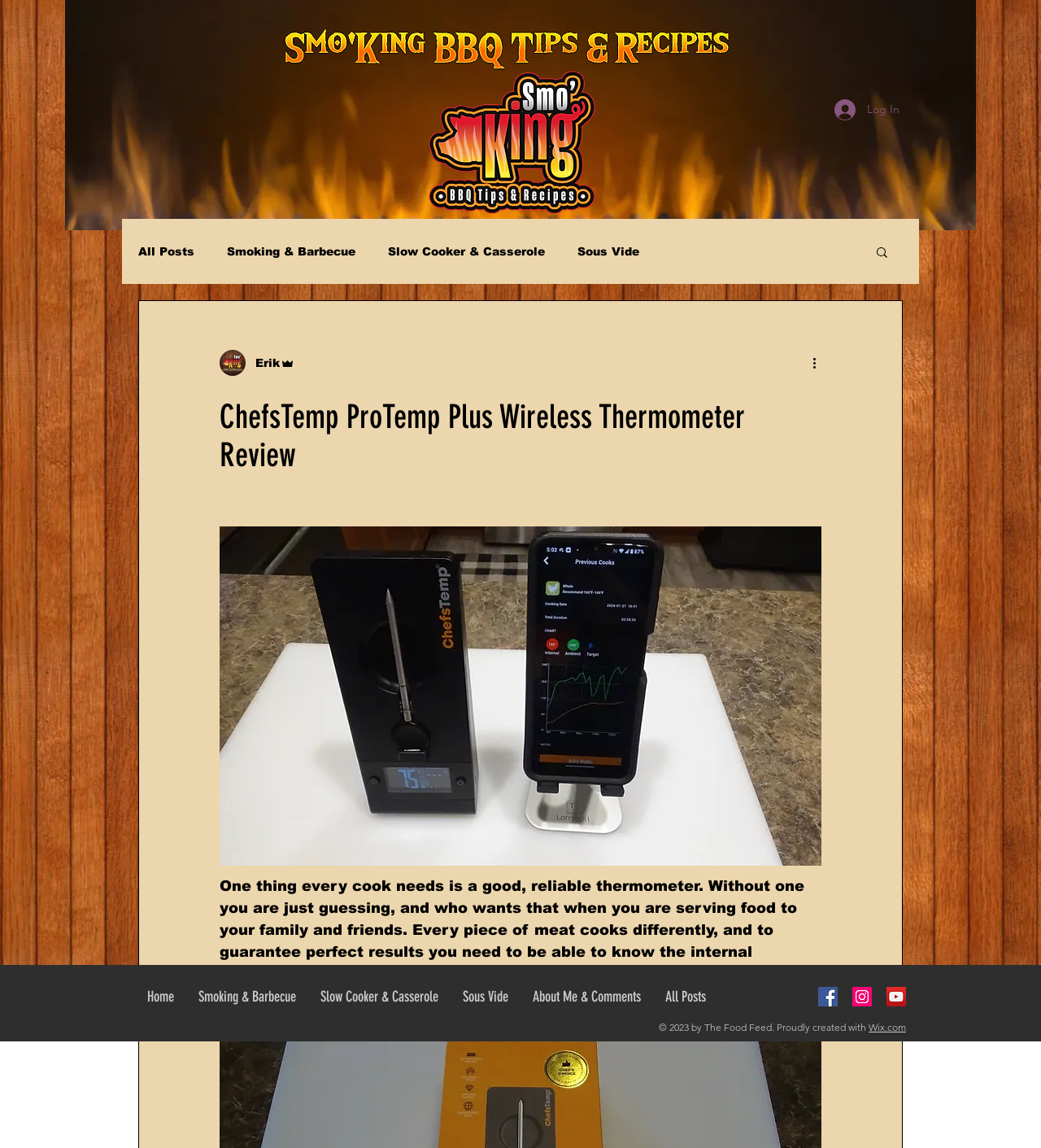Specify the bounding box coordinates of the region I need to click to perform the following instruction: "Click the log in button". The coordinates must be four float numbers in the range of 0 to 1, i.e., [left, top, right, bottom].

[0.791, 0.082, 0.875, 0.109]